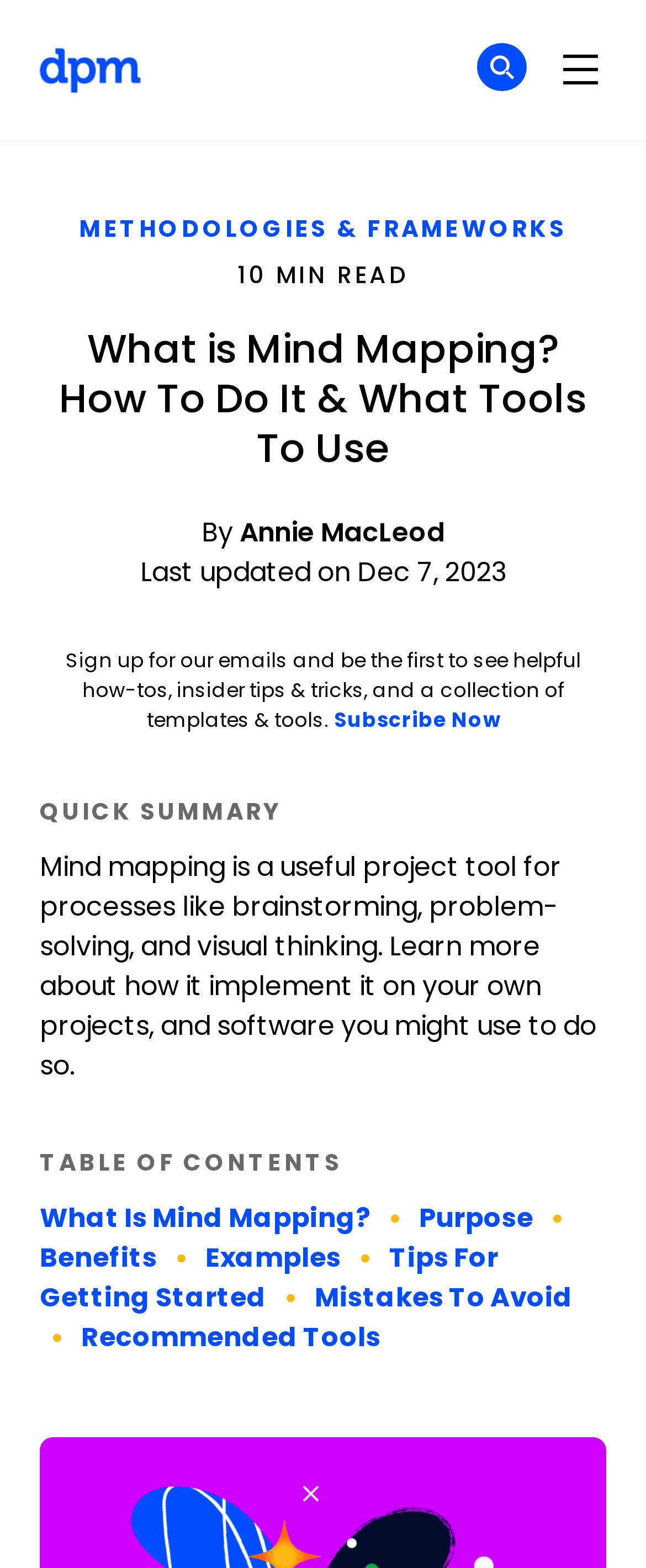Determine the bounding box coordinates for the area that needs to be clicked to fulfill this task: "Subscribe to the newsletter". The coordinates must be given as four float numbers between 0 and 1, i.e., [left, top, right, bottom].

[0.517, 0.45, 0.773, 0.468]